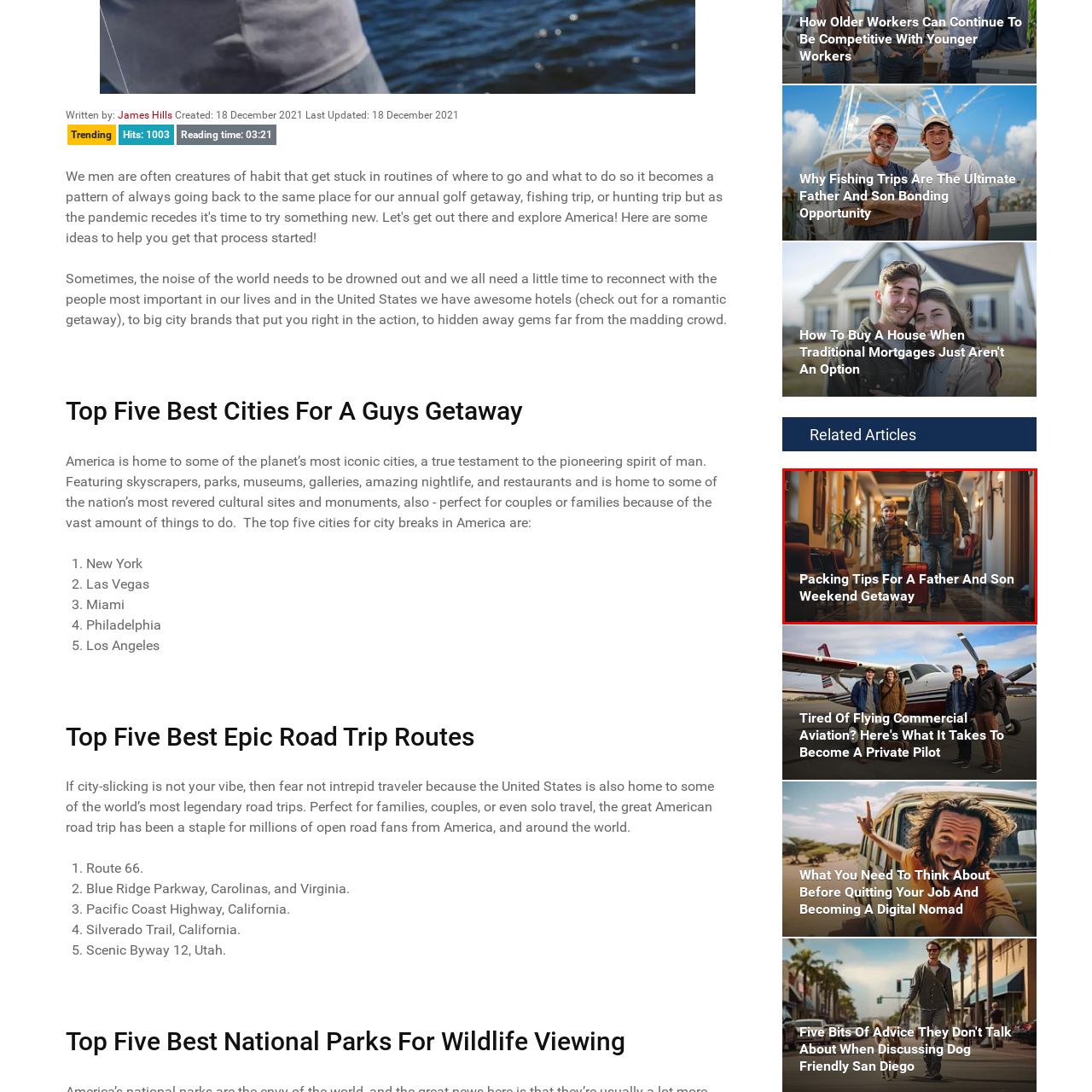Check the picture within the red bounding box and provide a brief answer using one word or phrase: What is the tone of the scene?

warm and excited